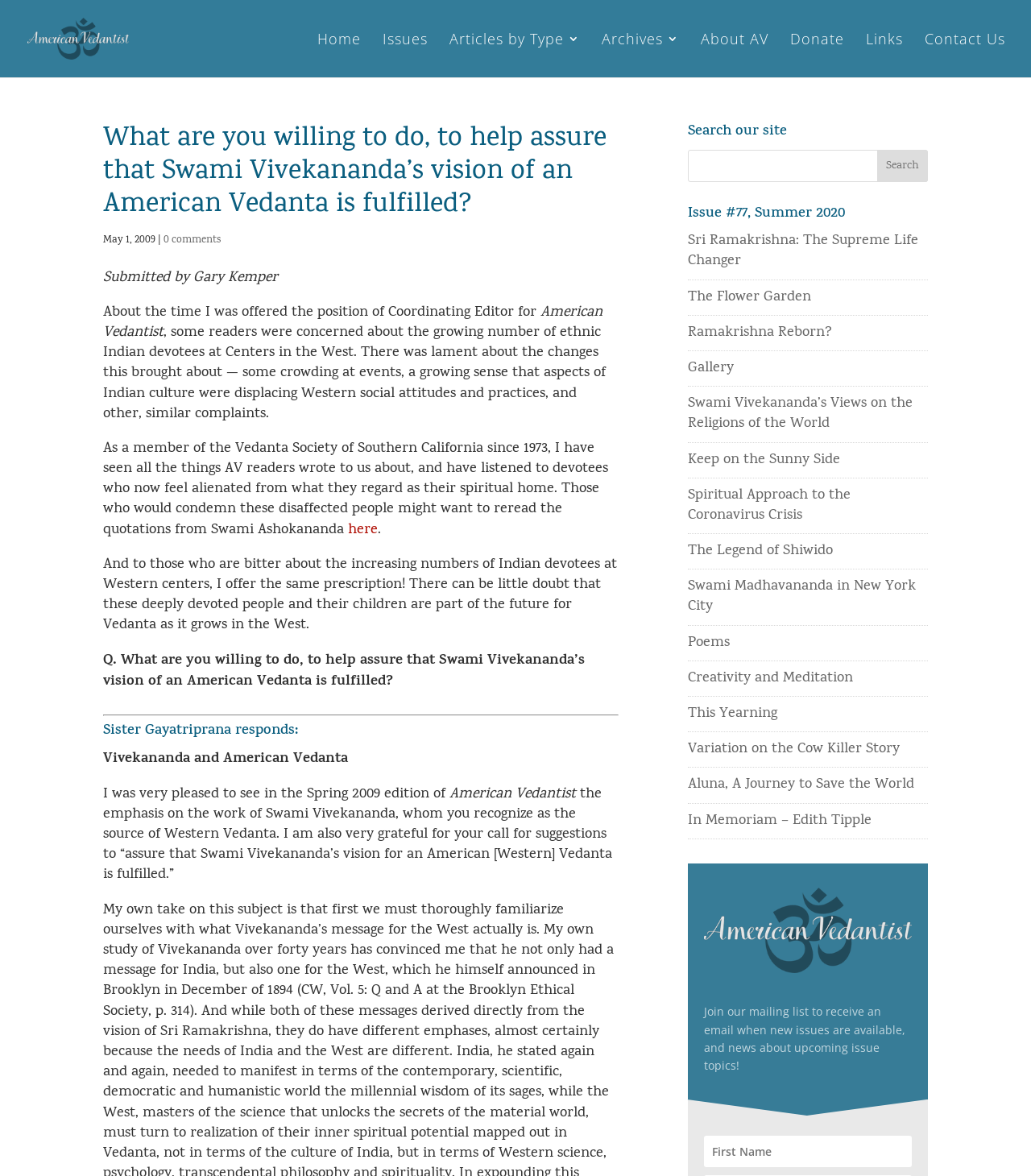Locate the bounding box coordinates of the clickable region to complete the following instruction: "Click on the 'Home' link."

[0.308, 0.028, 0.35, 0.066]